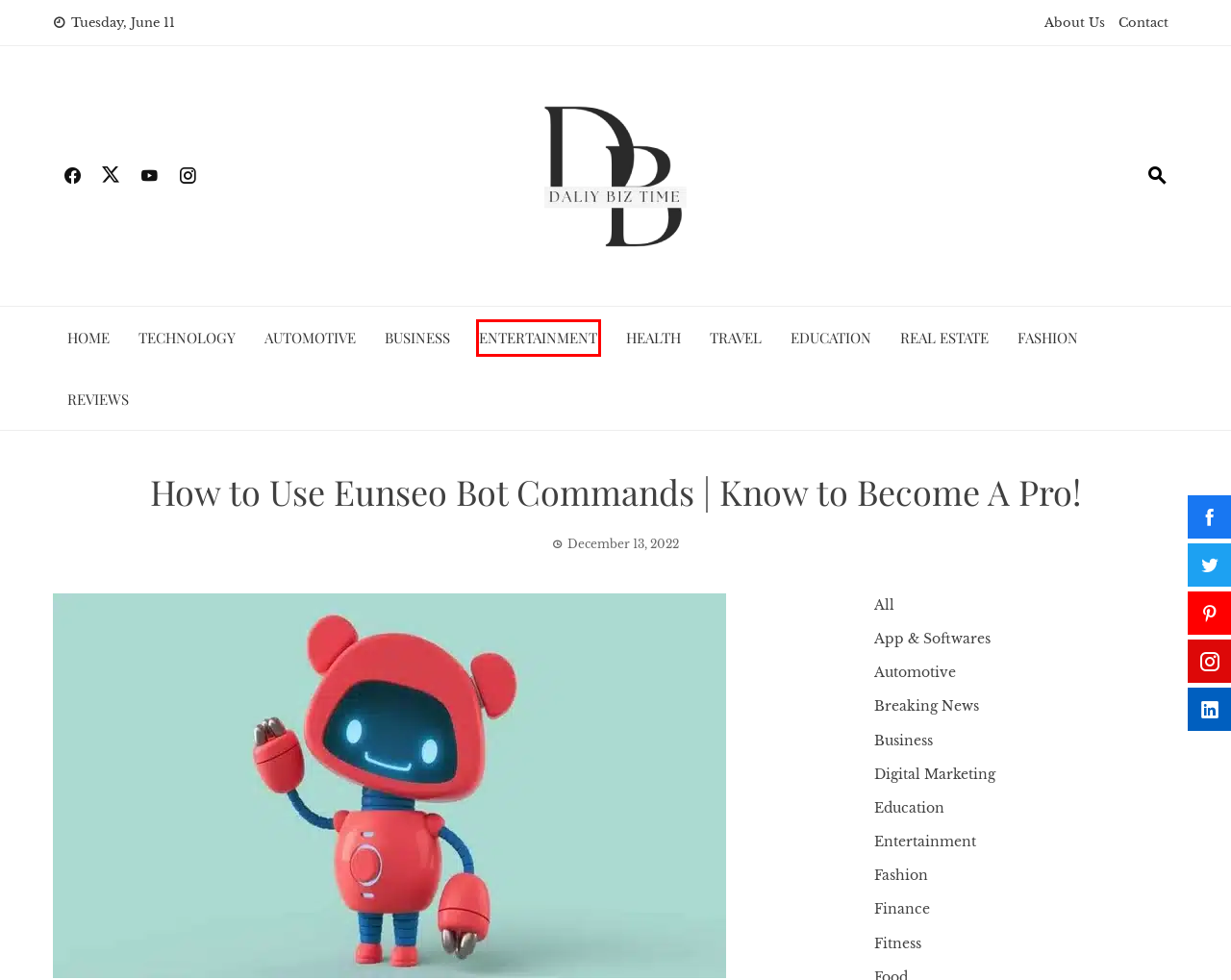You have a screenshot of a webpage with a red rectangle bounding box. Identify the best webpage description that corresponds to the new webpage after clicking the element within the red bounding box. Here are the candidates:
A. Education - Daliy Biz Time
B. About Us - Daliy Biz Time
C. Entertainment - Daliy Biz Time
D. Fashion - Daliy Biz Time
E. Technology - Daliy Biz Time
F. Daliy Biz Time - Latest News and Information About Technology, Health, and Business
G. Contact - Daliy Biz Time
H. Reviews - Daliy Biz Time

C